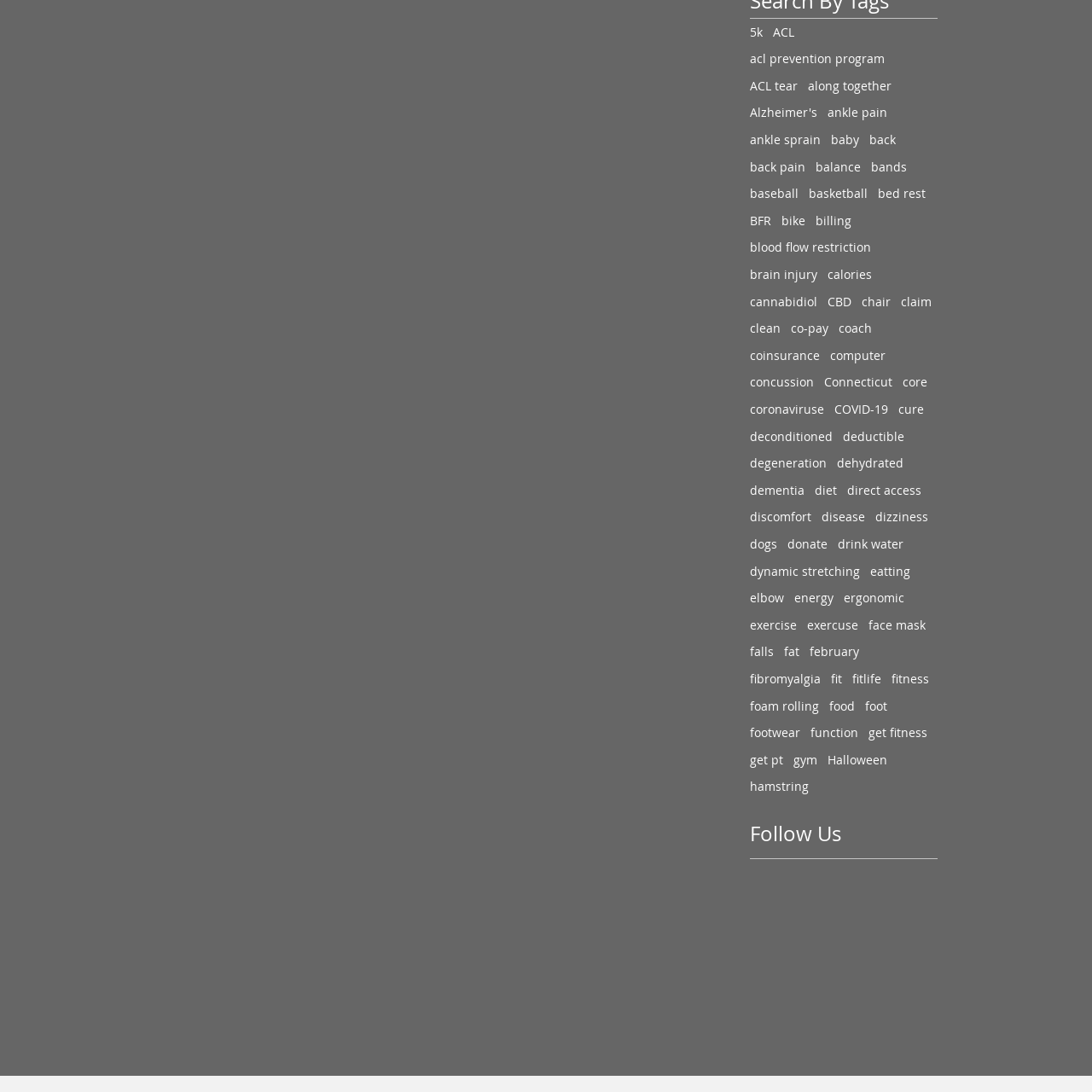How many social media links are available?
Answer with a single word or phrase, using the screenshot for reference.

At least 1